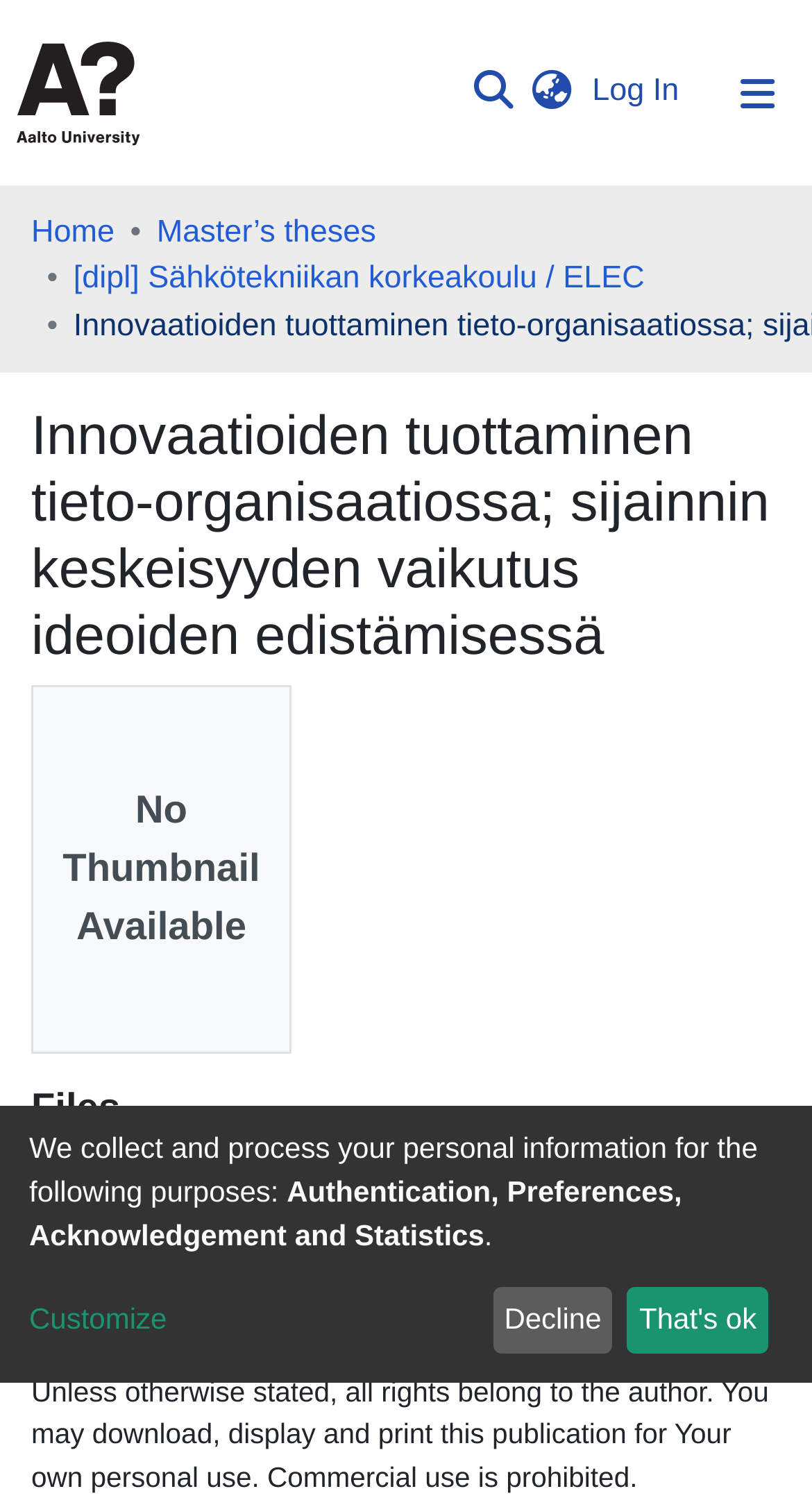Give an in-depth explanation of the webpage layout and content.

This webpage appears to be a research paper or academic study page. At the top, there is a navigation bar with links to the user's profile, a search function, and a language switch button. Below this, there is a main navigation bar with links to various sections, including "Communities & Collections", "Browse Aaltodoc publication archive", and "Statistics".

The main content of the page is divided into sections. The first section has a heading that translates to "Producing innovations in a knowledge organization; the impact of location on promoting ideas". Below this, there is a breadcrumb navigation bar showing the path from the home page to the current page, with links to "Home", "Master's theses", and a specific department.

The next section appears to be the main content of the research paper, with a heading and a static text element that says "No Thumbnail Available". Below this, there is a section with a heading "Files" and a link to a PDF file. There is also a static text element with information about the rights to the publication.

At the bottom of the page, there is a section with static text elements that appear to be related to privacy and data collection, including a link to customize settings. There are also two buttons, "Decline" and "That's ok", which likely relate to accepting or declining the terms of data collection.

Throughout the page, there are several images, including a logo for Aalto University and possibly other icons or graphics.